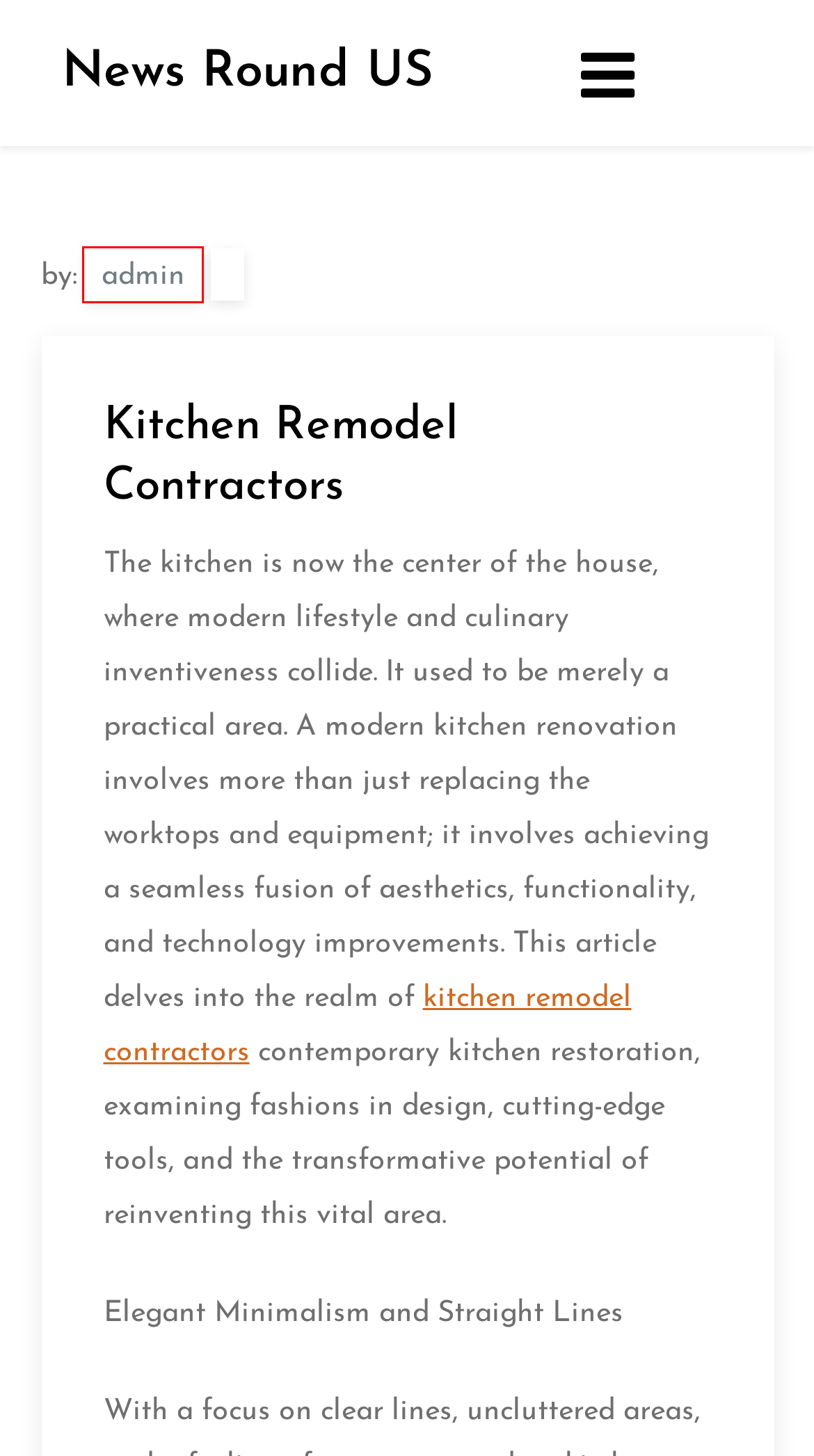Given a screenshot of a webpage with a red bounding box highlighting a UI element, determine which webpage description best matches the new webpage that appears after clicking the highlighted element. Here are the candidates:
A. Health – News Round US
B. January 2023 – News Round US
C. admin – News Round US
D. March 2023 – News Round US
E. Flower Delivery Green Bay – News Round US
F. February 2024 – News Round US
G. News Round US
H. Kitchen Renovations | Bespoke Kitchens - A Team Kitchens

C